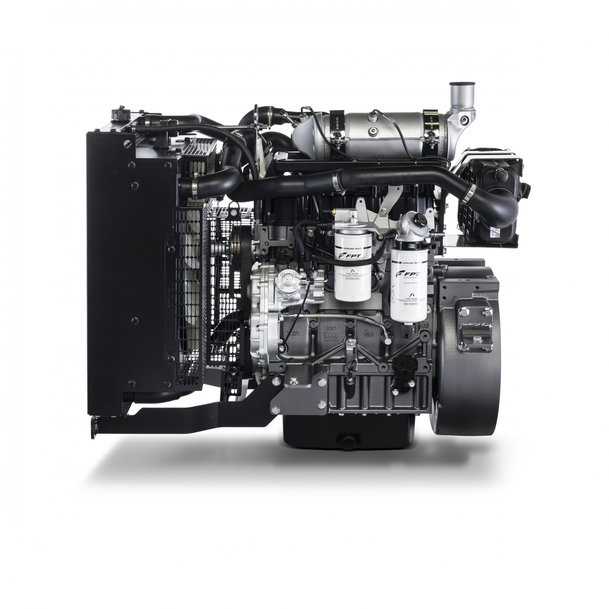Convey a rich and detailed description of the image.

The image showcases the new F28 engine from FPT Industrial, prominently featured at the CONEXPO CON/AGG 2023 event. This multi-fuel engine is designed to deliver exceptional performance in a compact form, effectively providing the power equivalent of a 3.4-liter engine within a 2-liter package. The F28 engine family is a versatile solution tailored for various applications, including construction and industrial uses, making it suitable for equipment in the rental industry such as aerial lifts, telehandlers, and more. The displayed unit emphasizes its innovative design and engineering, integrating key after-treatment components for simplified installation and enhanced operational efficiency. With a focus on sustainable solutions, the F28 also supports a hybrid concept aimed at reducing carbon emissions, exemplifying FPT Industrial's commitment to environmentally responsible technology.